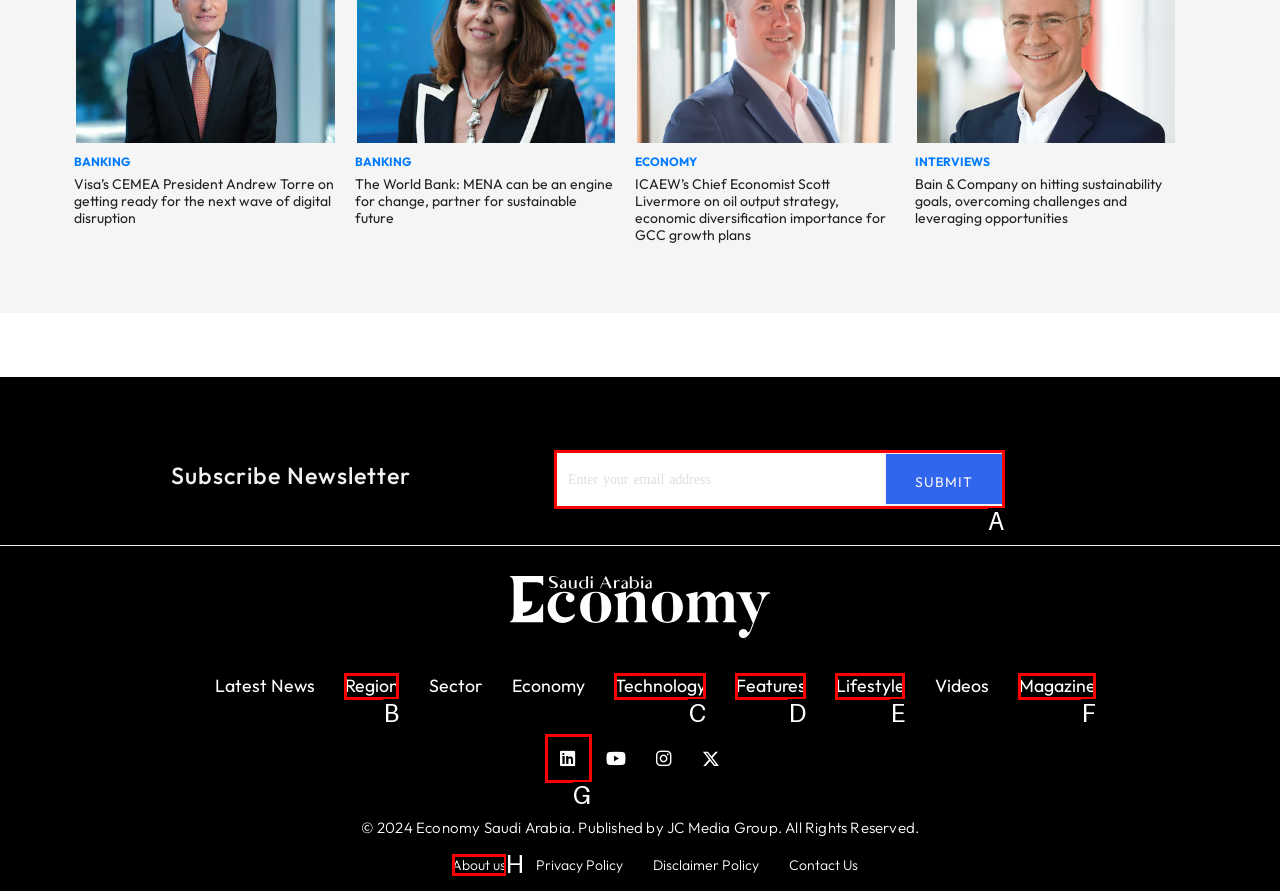Identify the letter of the option that best matches the following description: name="your-email" placeholder="Enter your email address". Respond with the letter directly.

A